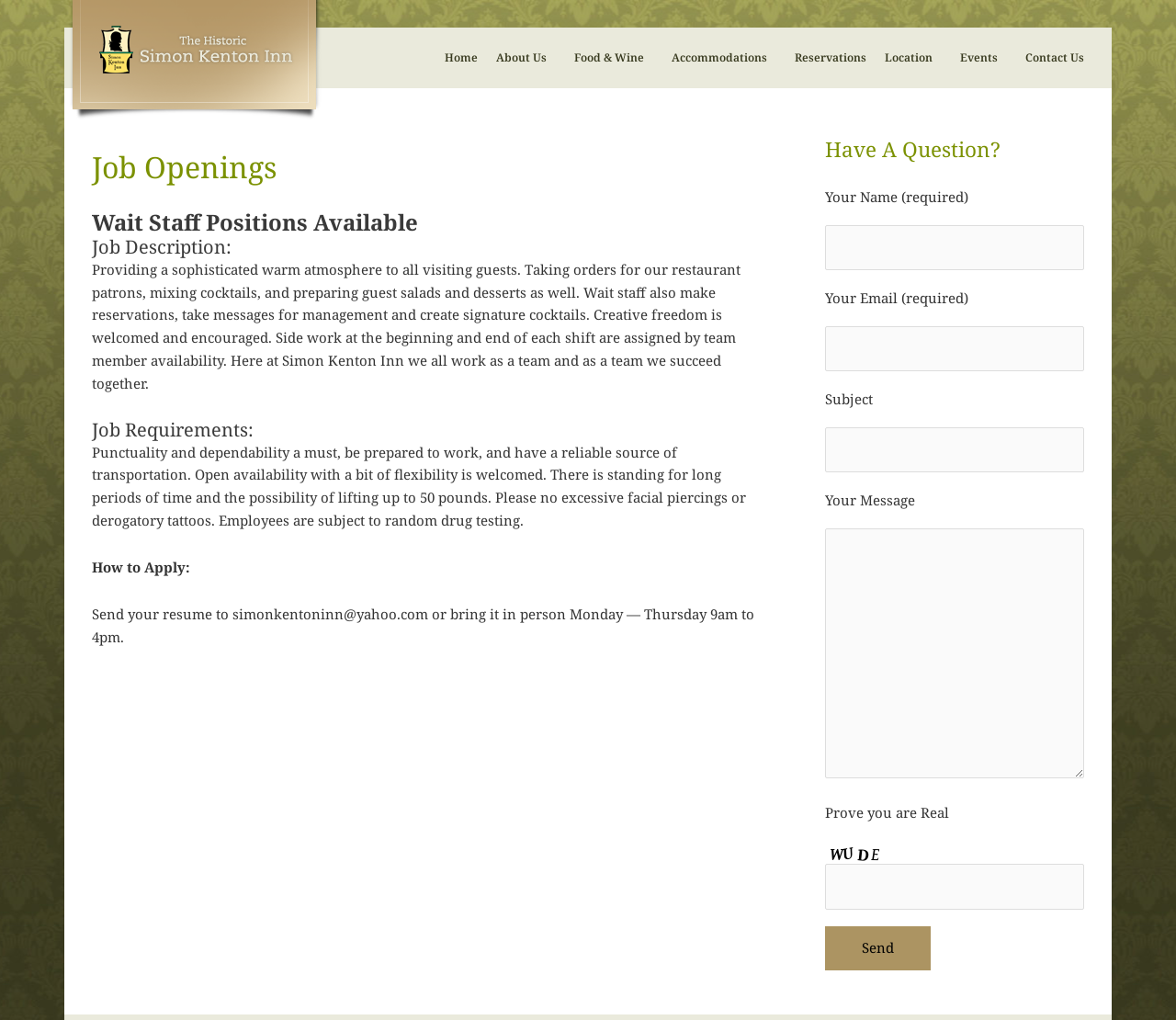Please predict the bounding box coordinates (top-left x, top-left y, bottom-right x, bottom-right y) for the UI element in the screenshot that fits the description: Food & Wine

[0.48, 0.036, 0.563, 0.077]